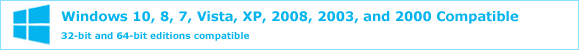Give an in-depth description of the image.

The image prominently displays a compatibility badge for software, indicating that it supports a wide range of Windows operating systems. The text emphasizes compatibility with Windows 10, 8, 7, Vista, XP, as well as earlier versions like 2003 and 2000. It highlights that both 32-bit and 64-bit editions are fully compatible, making the software accessible to a broad audience of users with varying system configurations. The design of the badge, featuring a blue color scheme, underscores the software's user-friendly nature and reliability across multiple platforms.